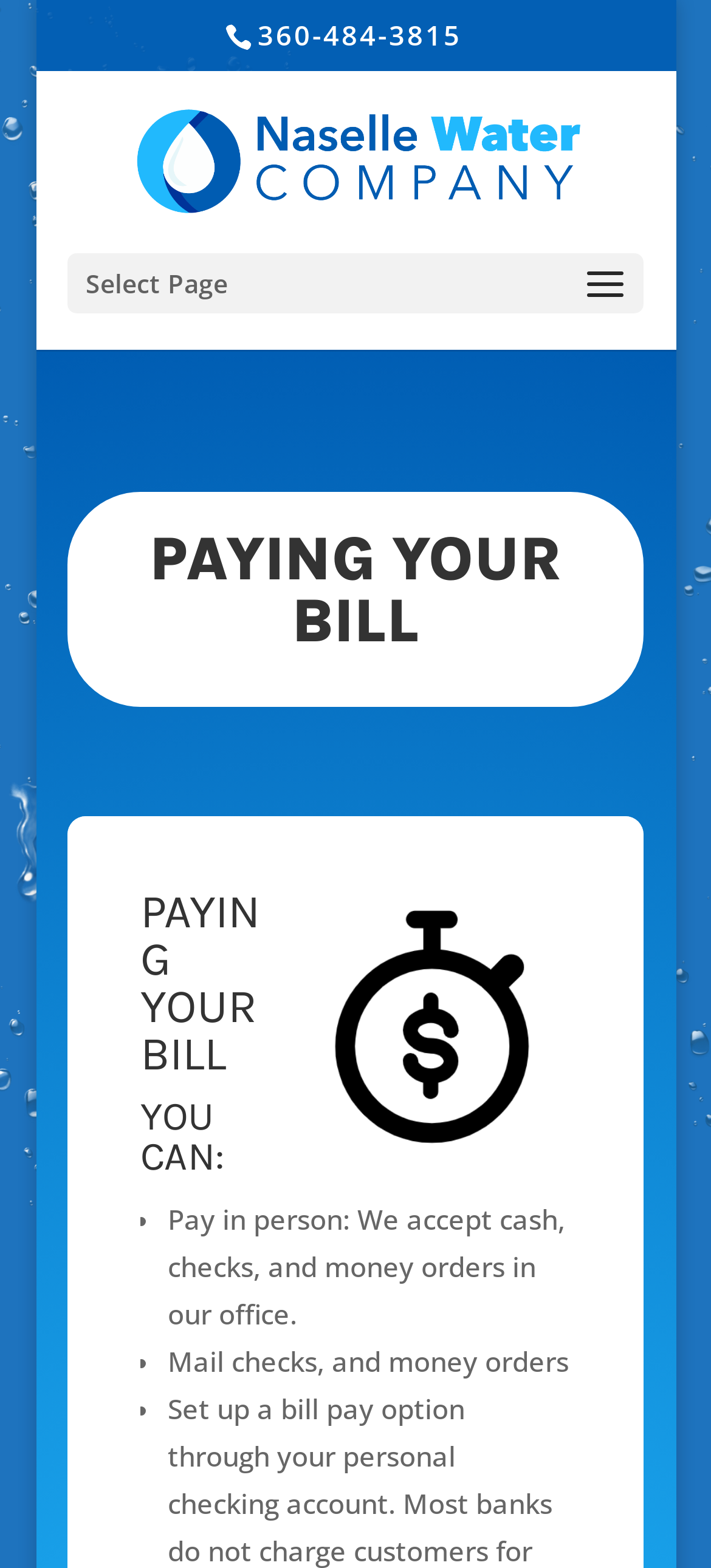Find the headline of the webpage and generate its text content.

PAYING YOUR BILL